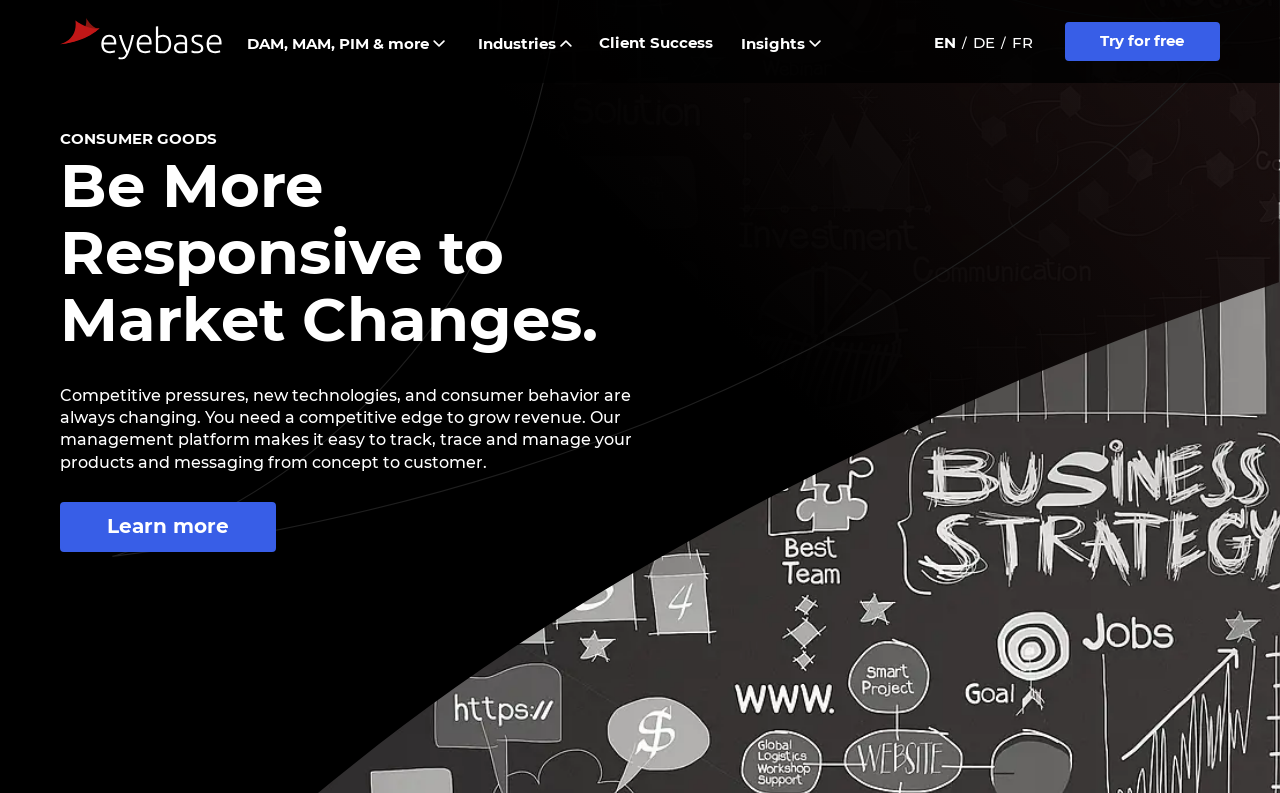Locate the bounding box of the UI element defined by this description: "DAM, MAM, PIM & more". The coordinates should be given as four float numbers between 0 and 1, formatted as [left, top, right, bottom].

[0.188, 0.04, 0.352, 0.069]